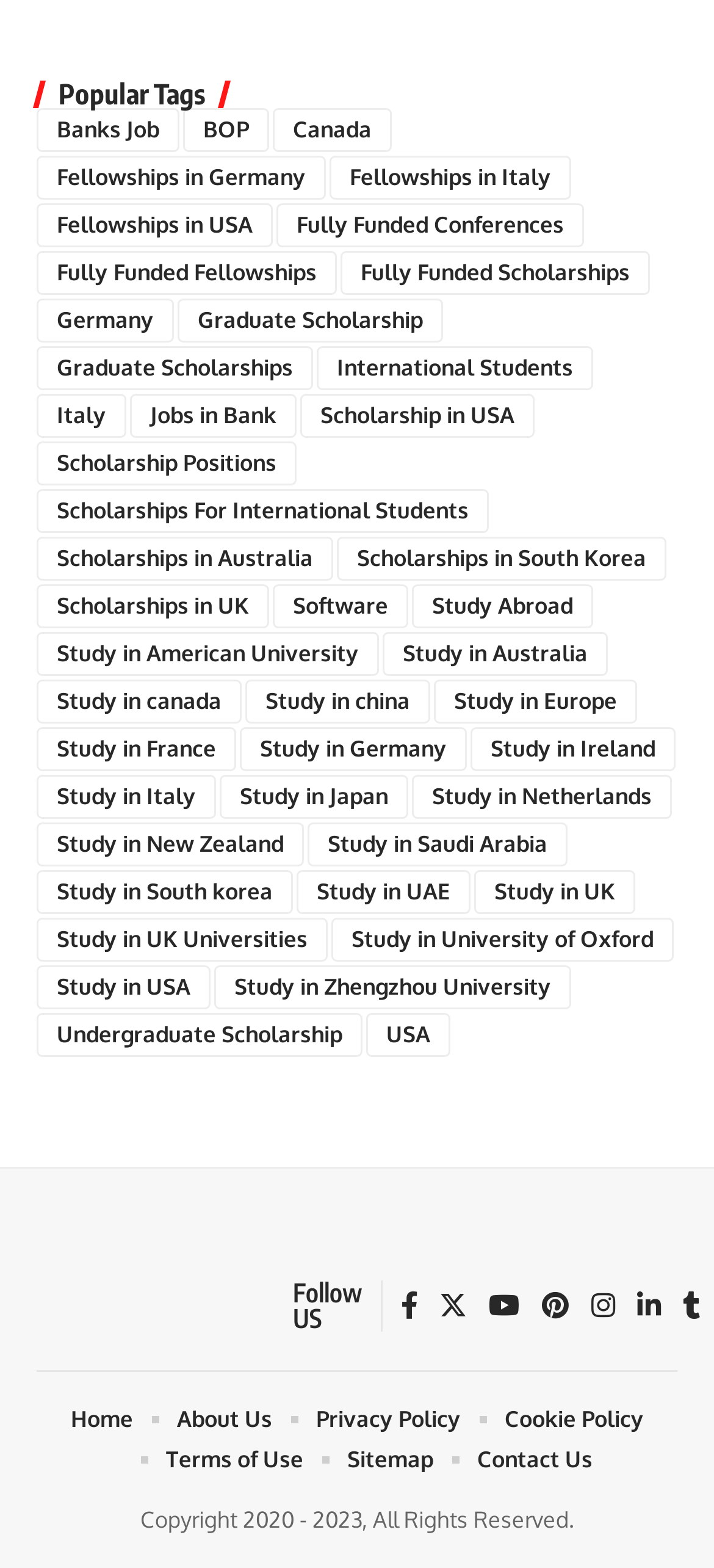Please find the bounding box coordinates of the clickable region needed to complete the following instruction: "View 'Scholarships For International Students'". The bounding box coordinates must consist of four float numbers between 0 and 1, i.e., [left, top, right, bottom].

[0.051, 0.311, 0.685, 0.34]